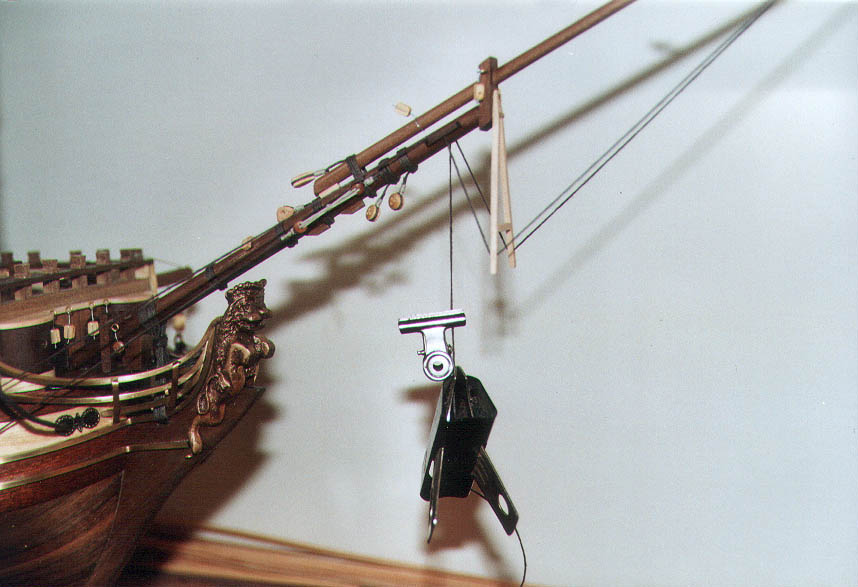What is emphasized in the background of the image?
Please answer the question with as much detail as possible using the screenshot.

The caption states that the background is softly blurred, emphasizing the ship's structure, which displays ornate carvings and meticulous attention to detail.